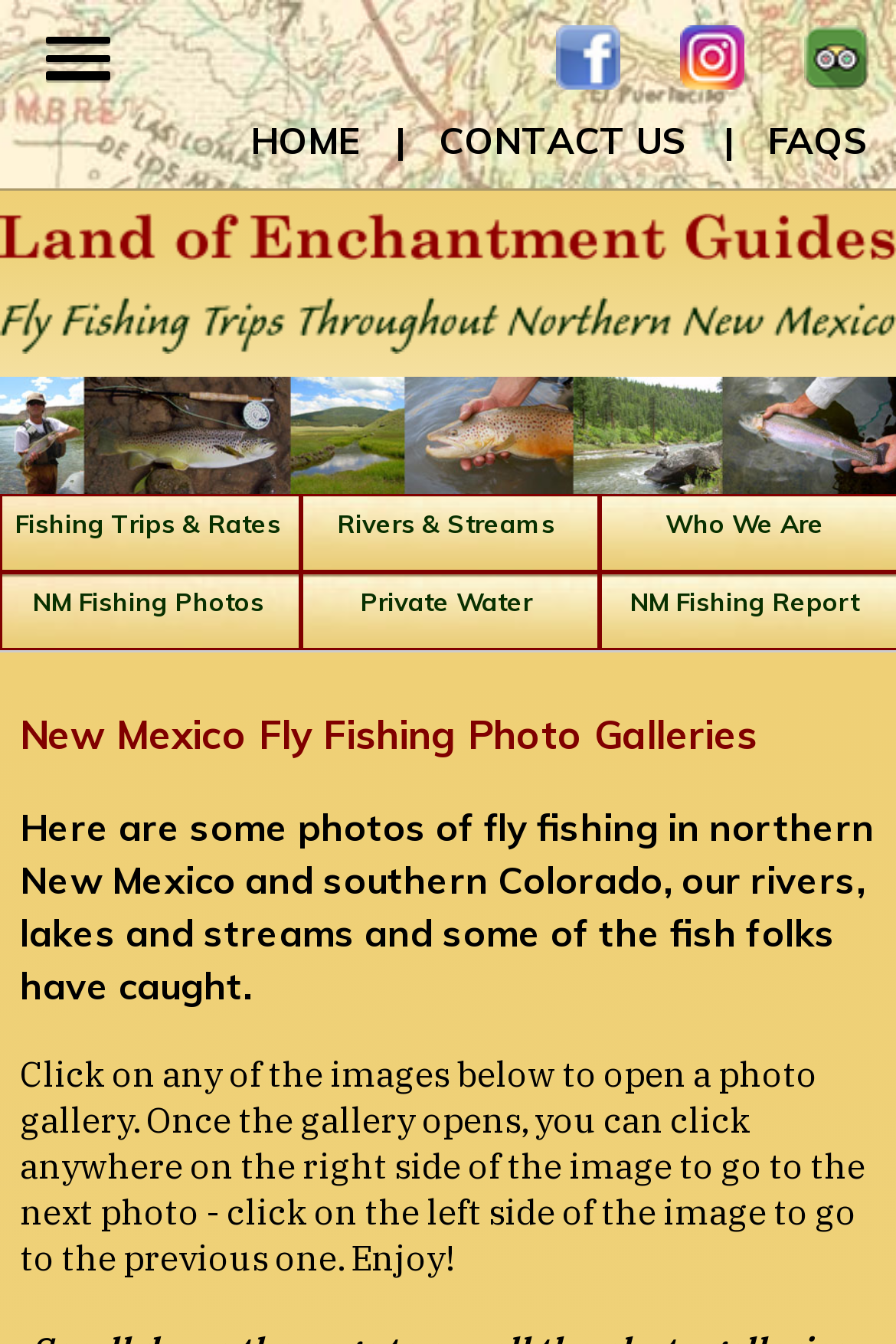Please find the bounding box for the UI component described as follows: "Home".

None